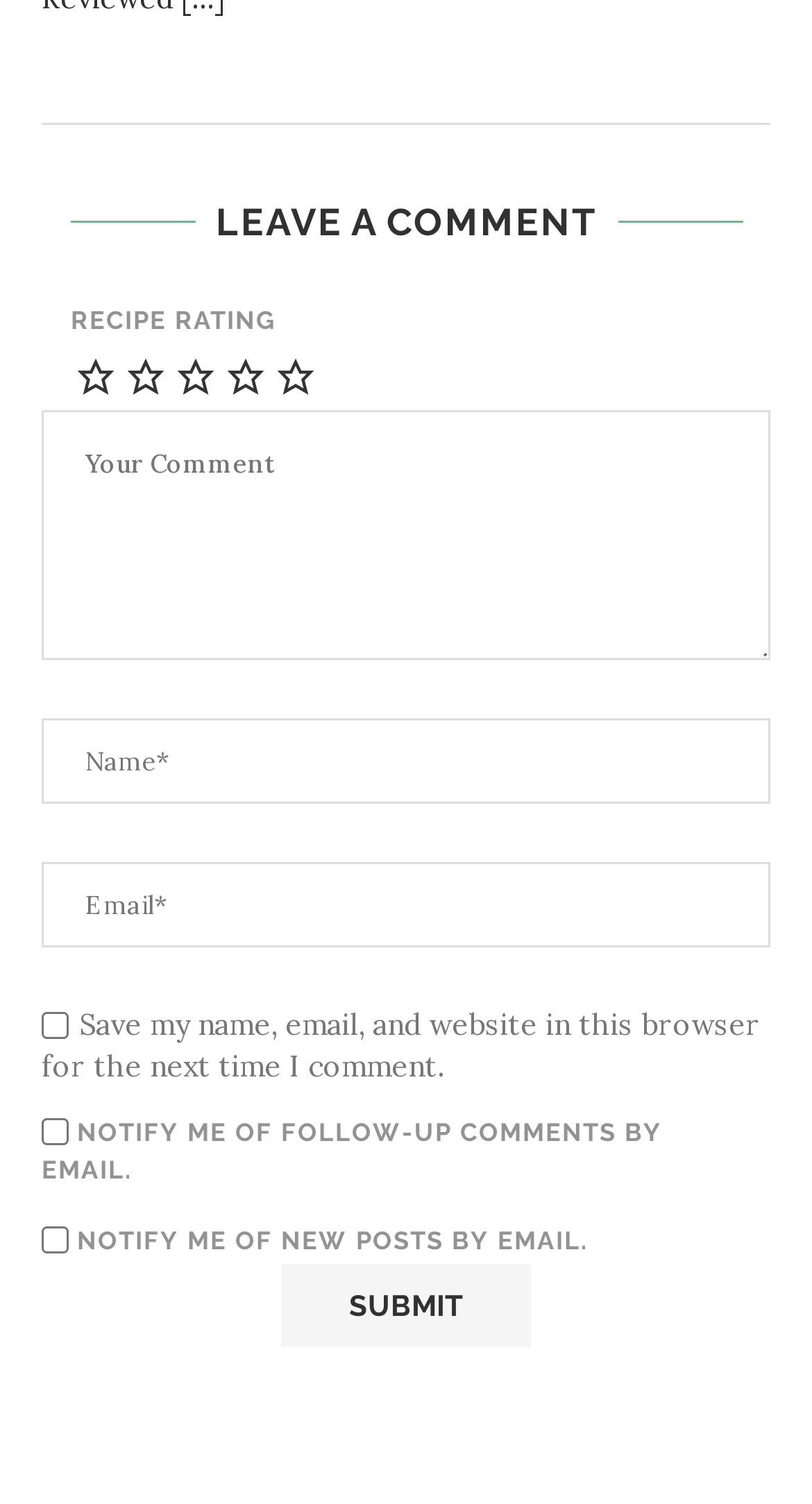Predict the bounding box of the UI element based on this description: "name="comment" placeholder="Your Comment"".

[0.051, 0.273, 0.949, 0.439]